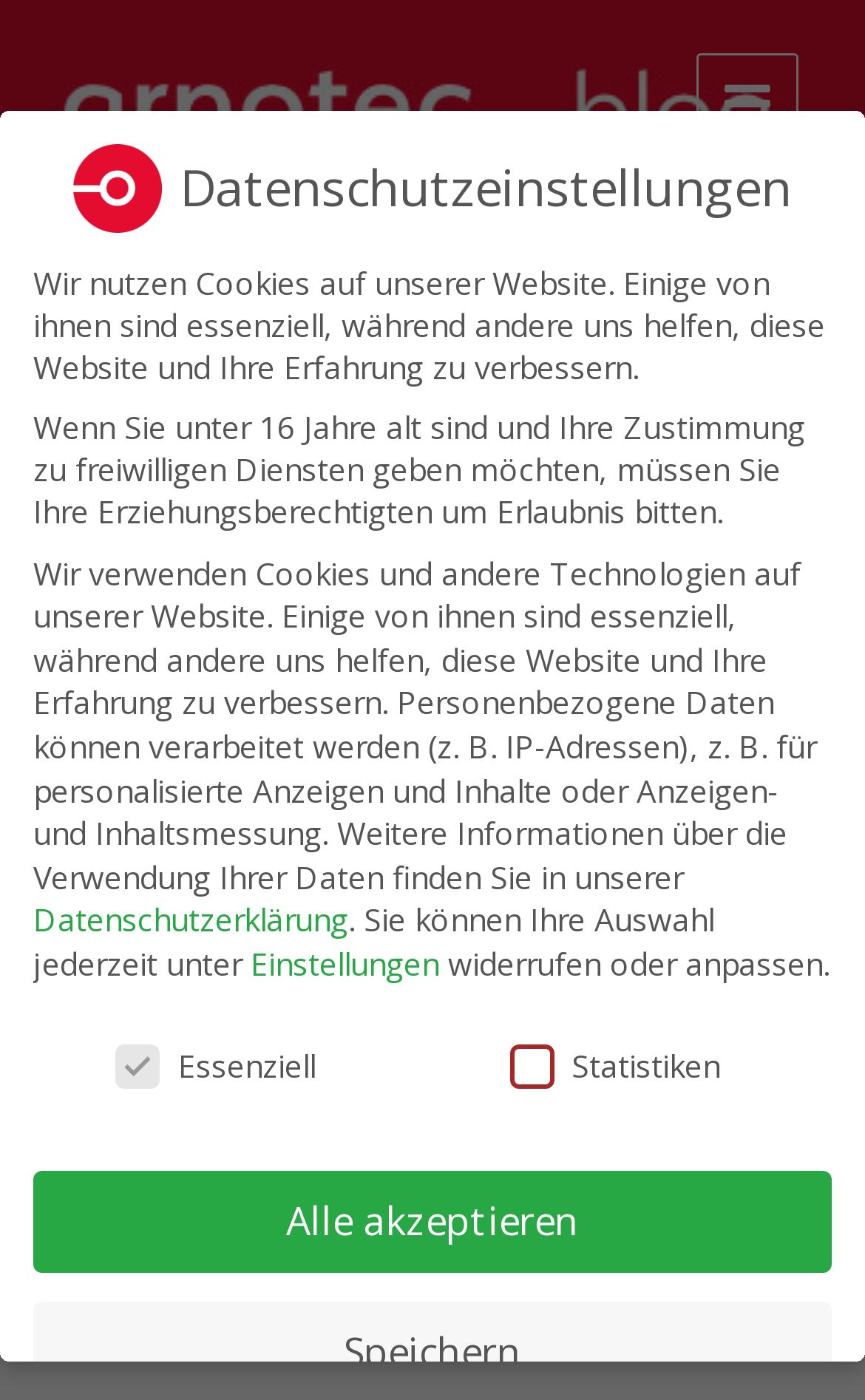What is the category of the current page?
Respond to the question with a well-detailed and thorough answer.

The category of the current page can be determined by looking at the header section of the webpage, where it says 'Category:' followed by a link 'Cable Assembly'. This indicates that the current page is categorized under 'Cable Assembly'.